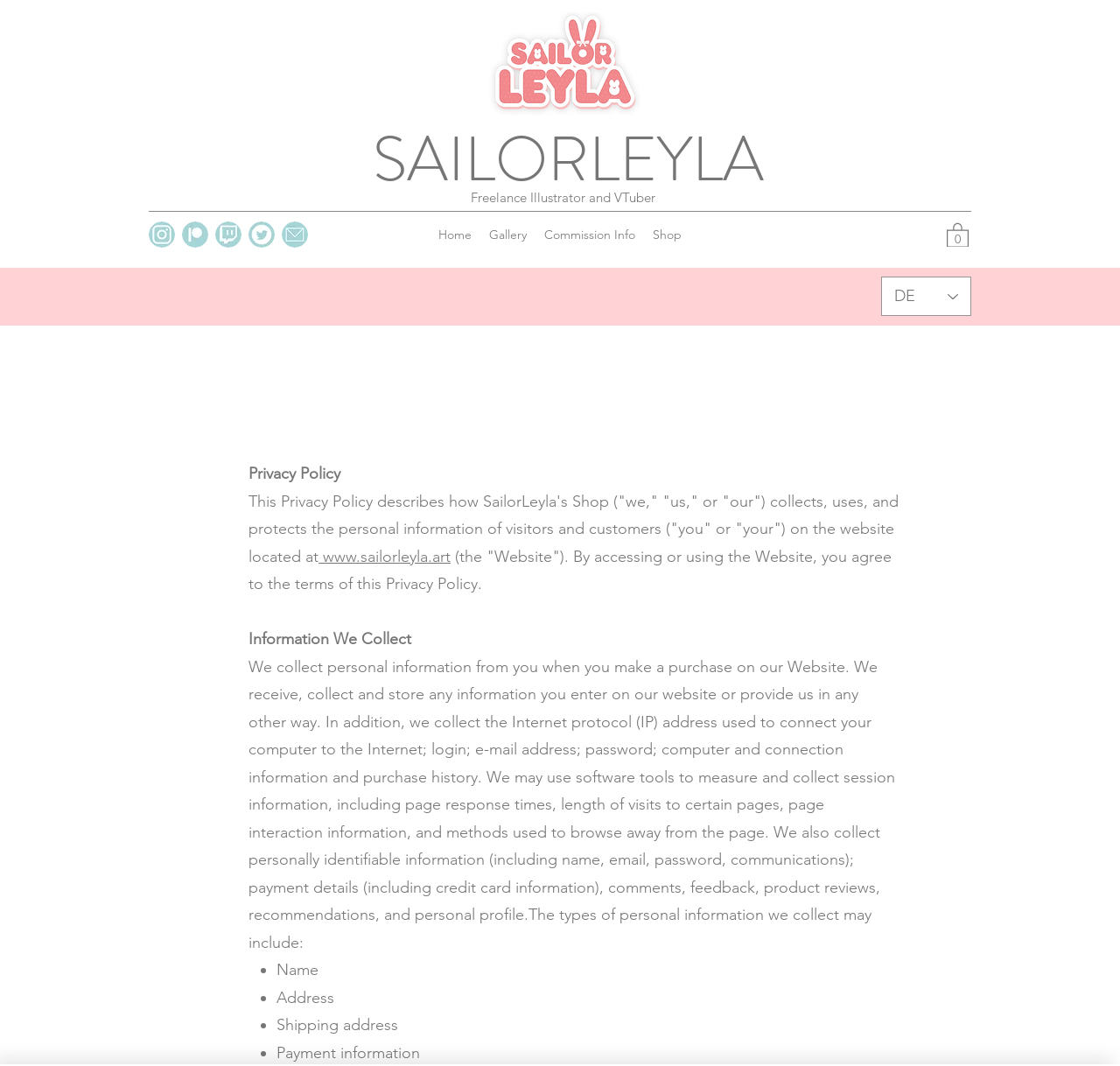Please locate the bounding box coordinates of the region I need to click to follow this instruction: "Click the logo".

[0.424, 0.011, 0.581, 0.116]